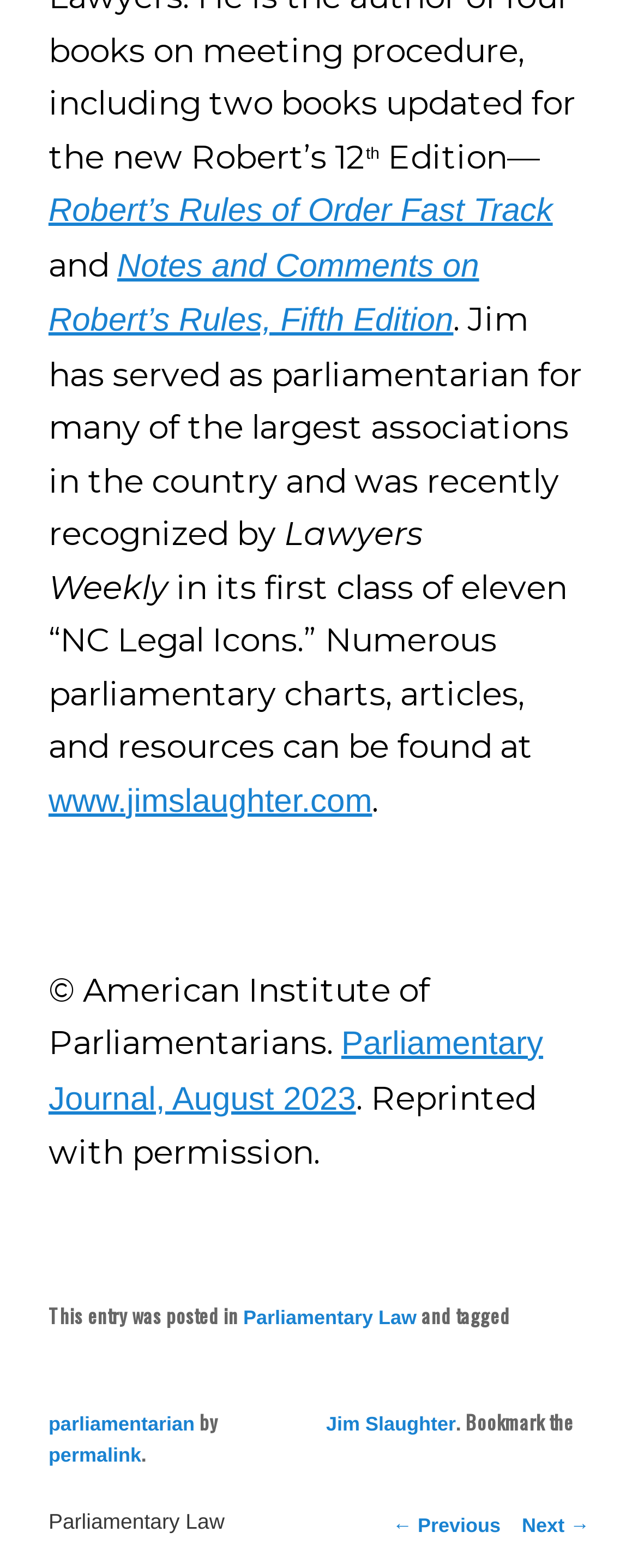Provide the bounding box coordinates of the HTML element described as: "parliamentarian". The bounding box coordinates should be four float numbers between 0 and 1, i.e., [left, top, right, bottom].

[0.076, 0.901, 0.305, 0.915]